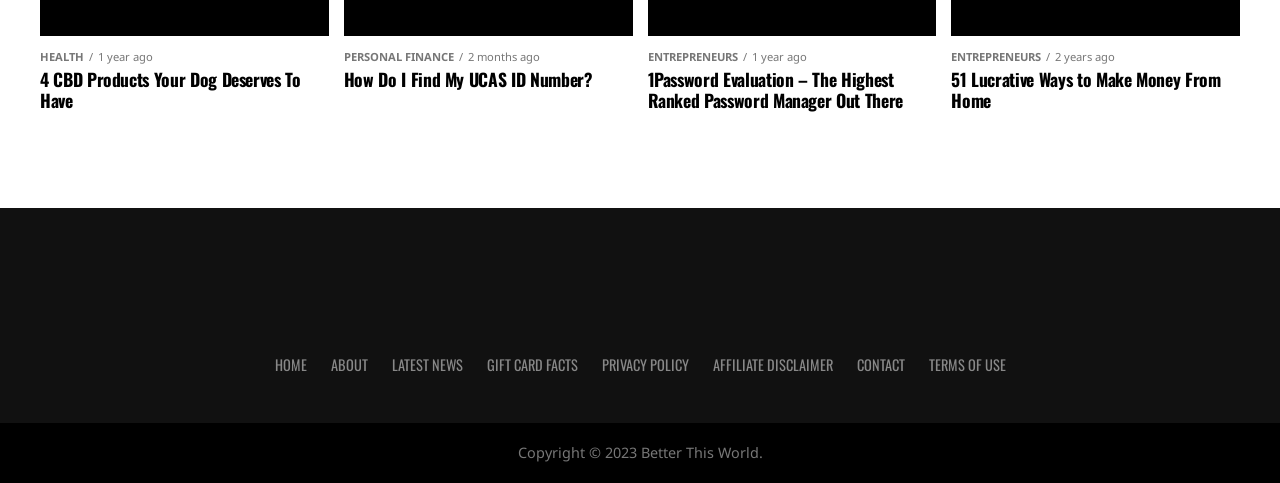Locate the bounding box coordinates of the area where you should click to accomplish the instruction: "read about the website".

[0.258, 0.732, 0.287, 0.775]